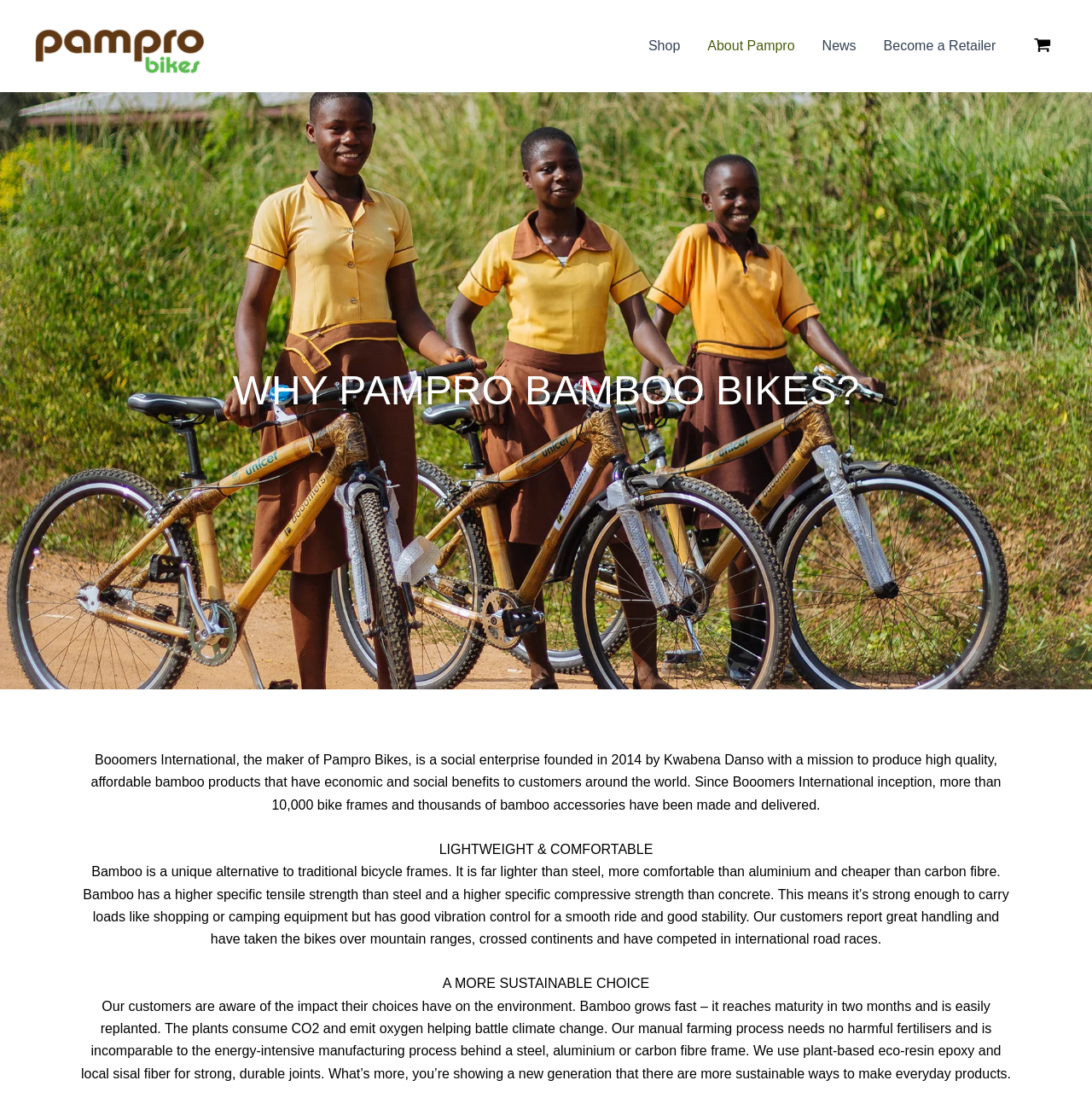Find and provide the bounding box coordinates for the UI element described with: "Become a Retailer".

[0.797, 0.011, 0.924, 0.073]